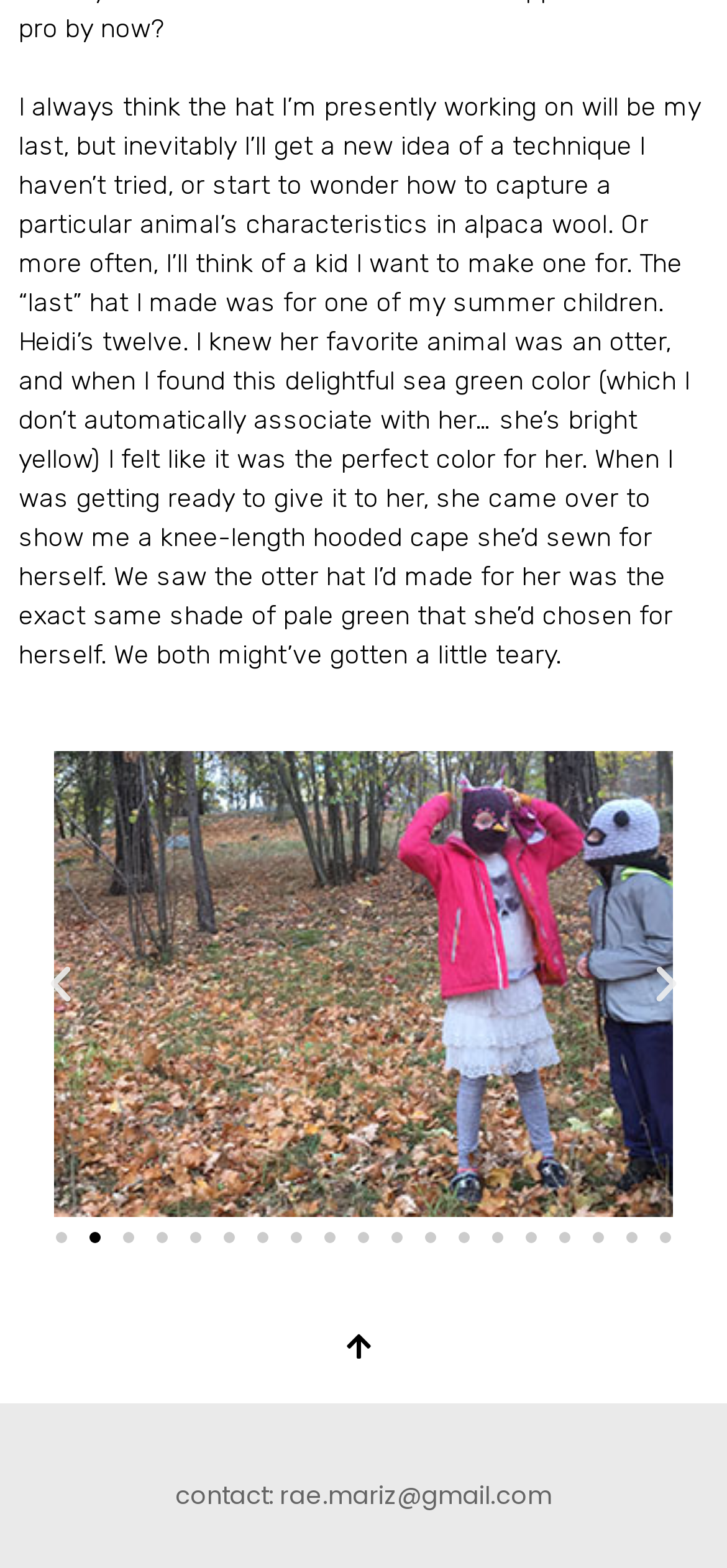Please respond to the question using a single word or phrase:
What is the color of the hat made for Heidi?

sea green